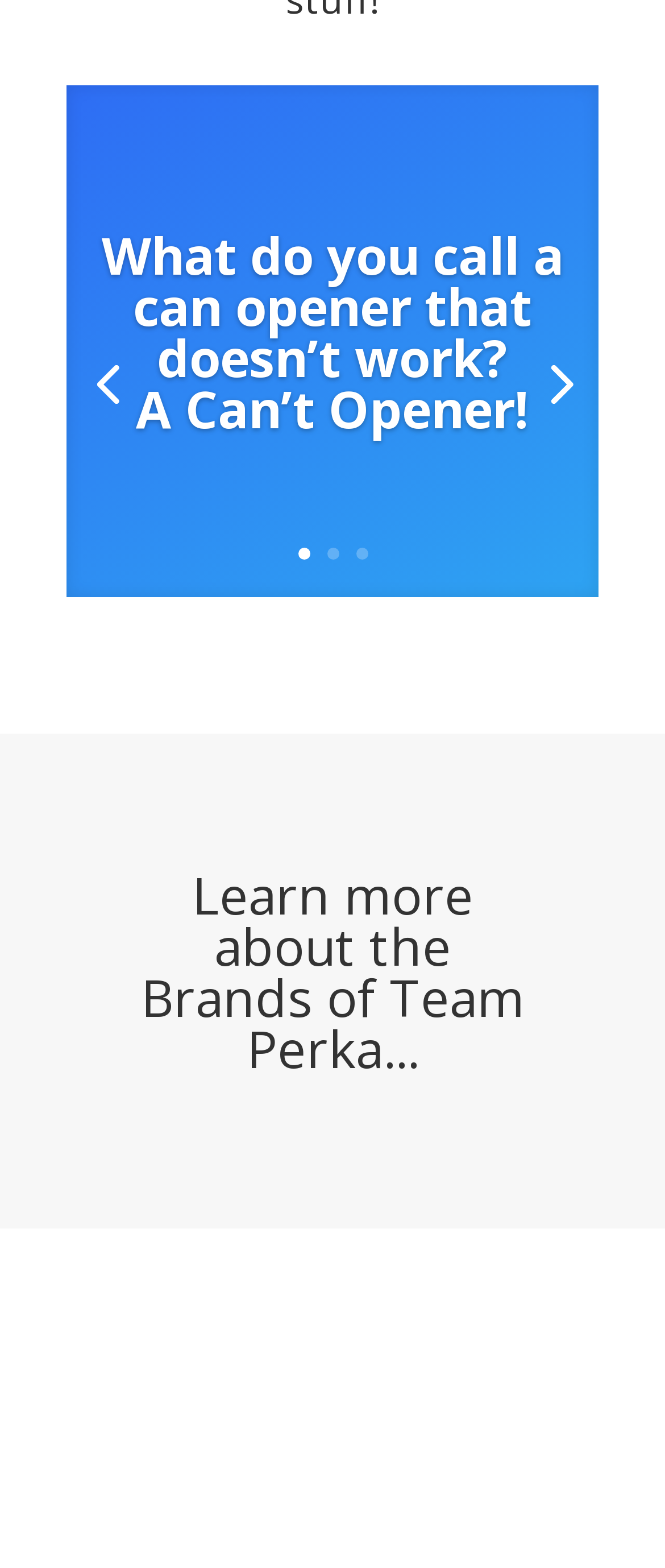Find the bounding box coordinates corresponding to the UI element with the description: "3". The coordinates should be formatted as [left, top, right, bottom], with values as floats between 0 and 1.

[0.535, 0.349, 0.553, 0.357]